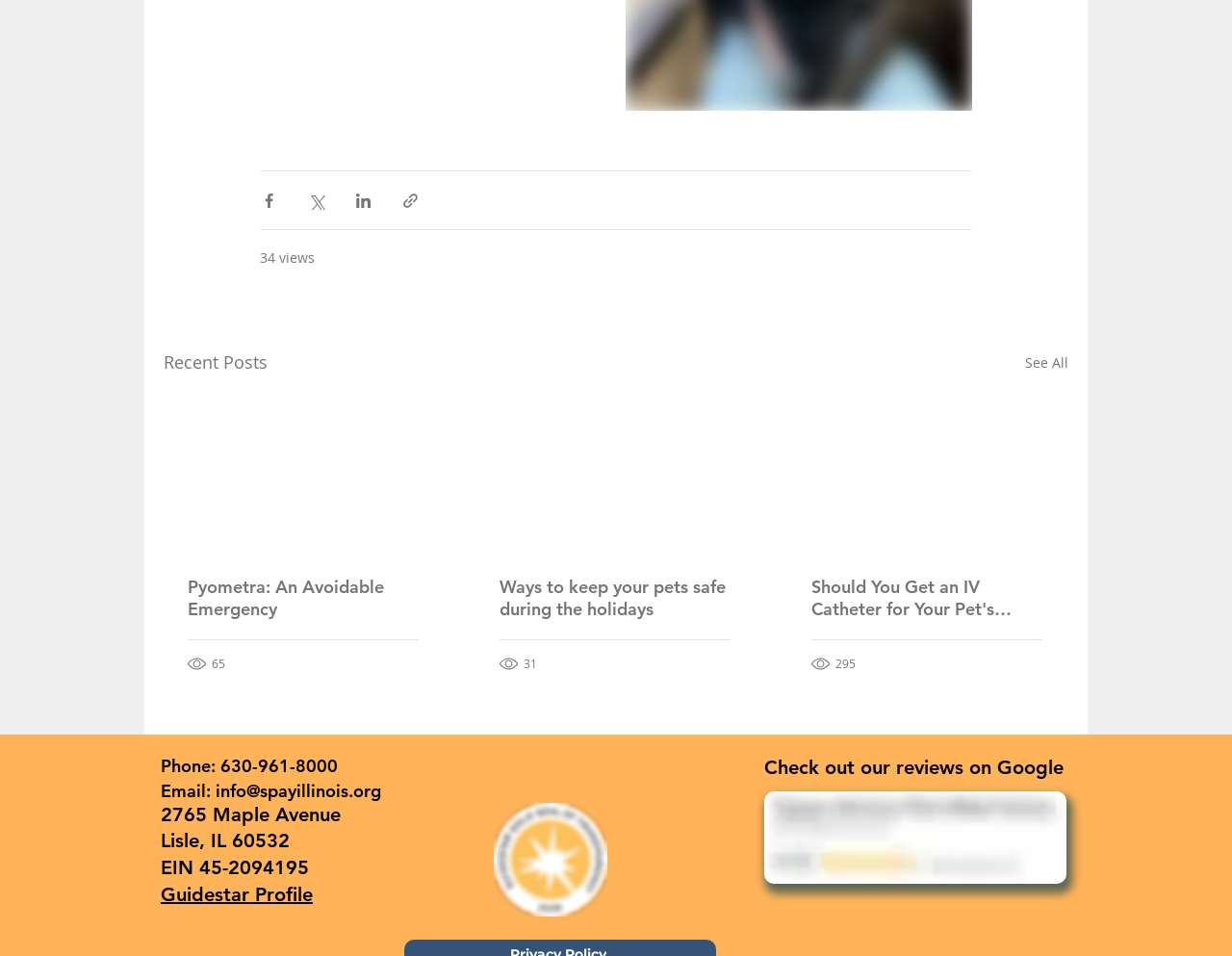Find the bounding box coordinates for the area that must be clicked to perform this action: "See all recent posts".

[0.832, 0.365, 0.867, 0.394]